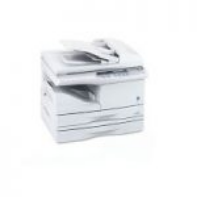What is the printer known for?
Using the information from the image, give a concise answer in one word or a short phrase.

Reliability and efficiency